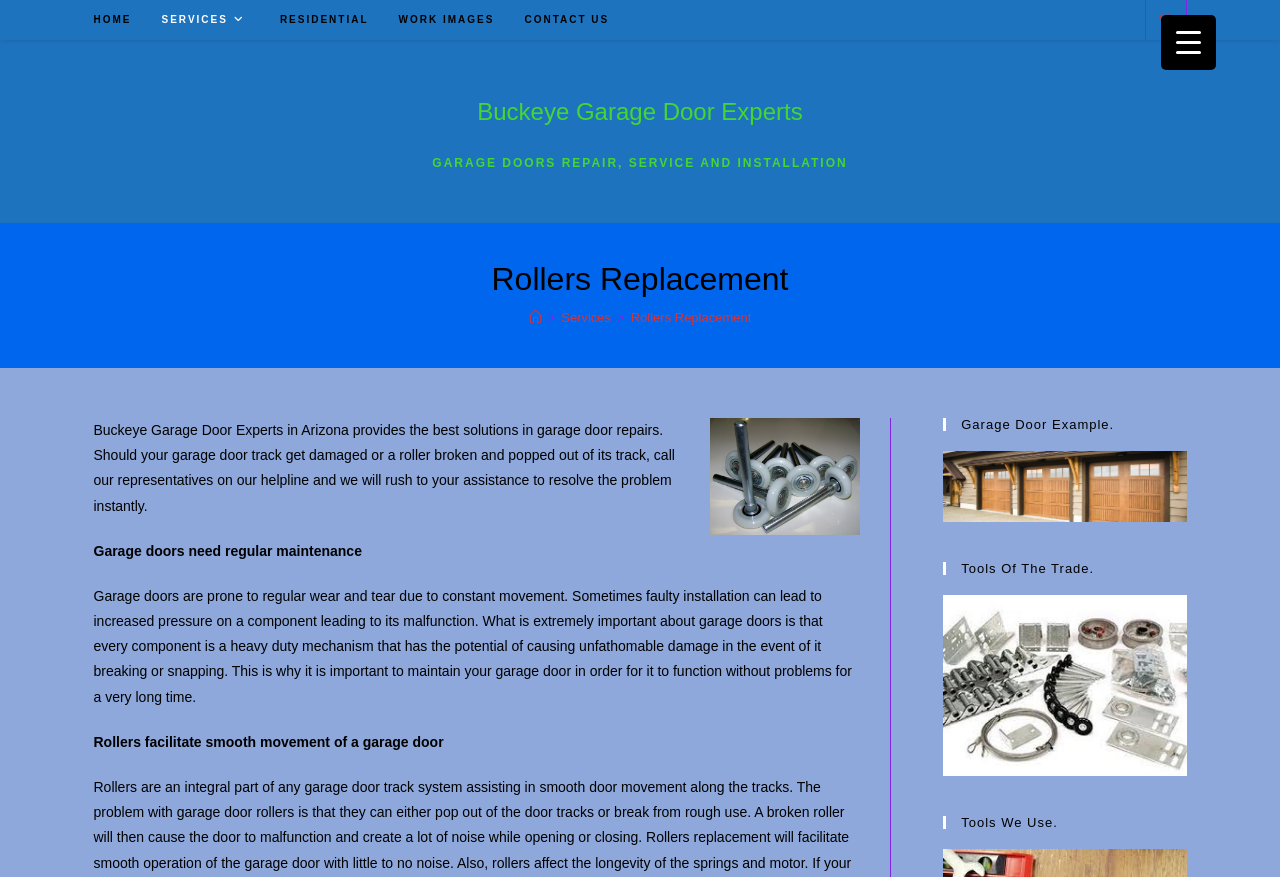How can I contact the company for assistance?
Answer the question with as much detail as you can, using the image as a reference.

The contact information can be found in the StaticText 'call our representatives on our helpline and we will rush to your assistance to resolve the problem instantly.' with bounding box coordinates [0.073, 0.481, 0.527, 0.586]. This text provides the method of contacting the company for assistance.